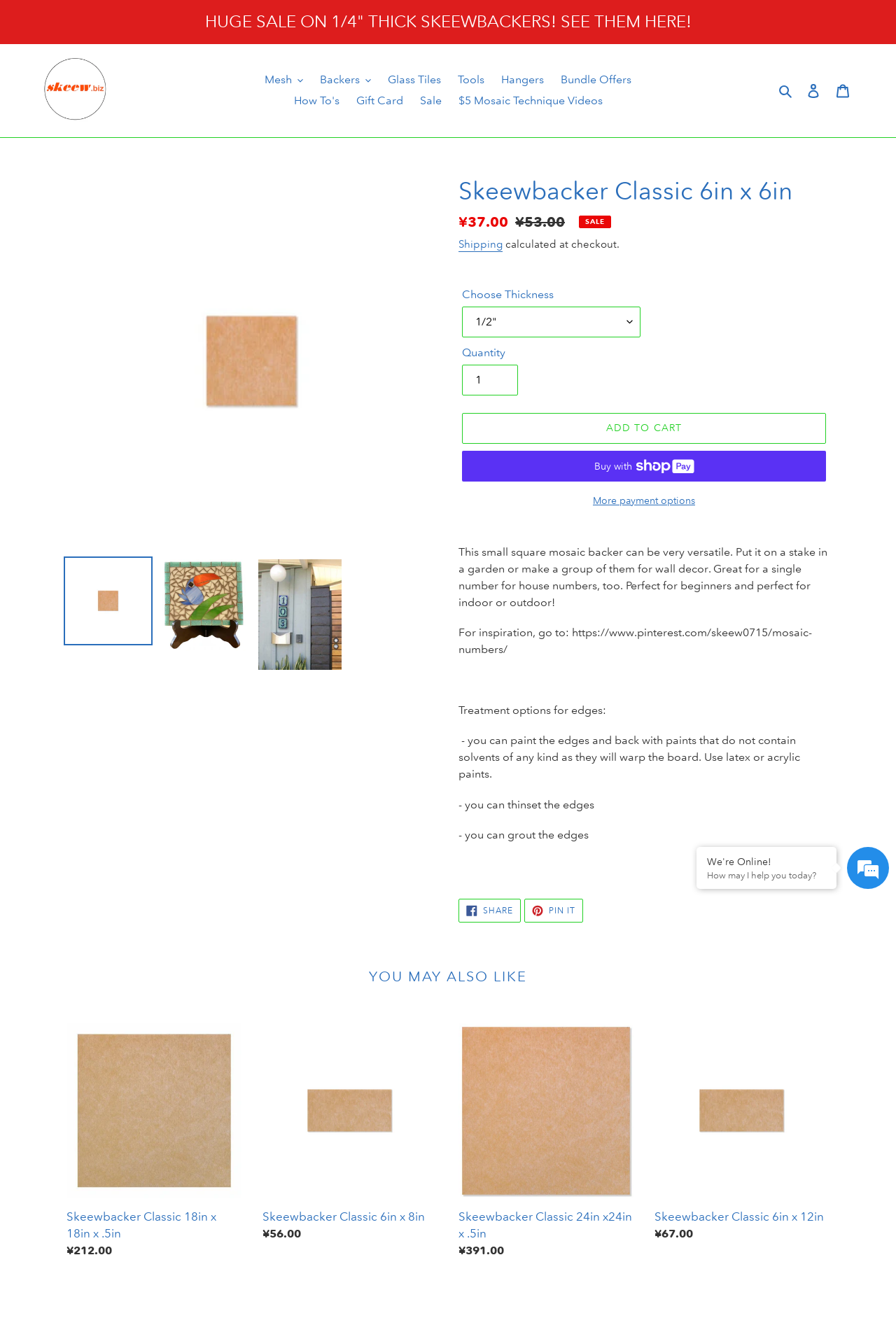Determine the bounding box coordinates for the element that should be clicked to follow this instruction: "Select a thickness from the dropdown". The coordinates should be given as four float numbers between 0 and 1, in the format [left, top, right, bottom].

[0.516, 0.232, 0.715, 0.256]